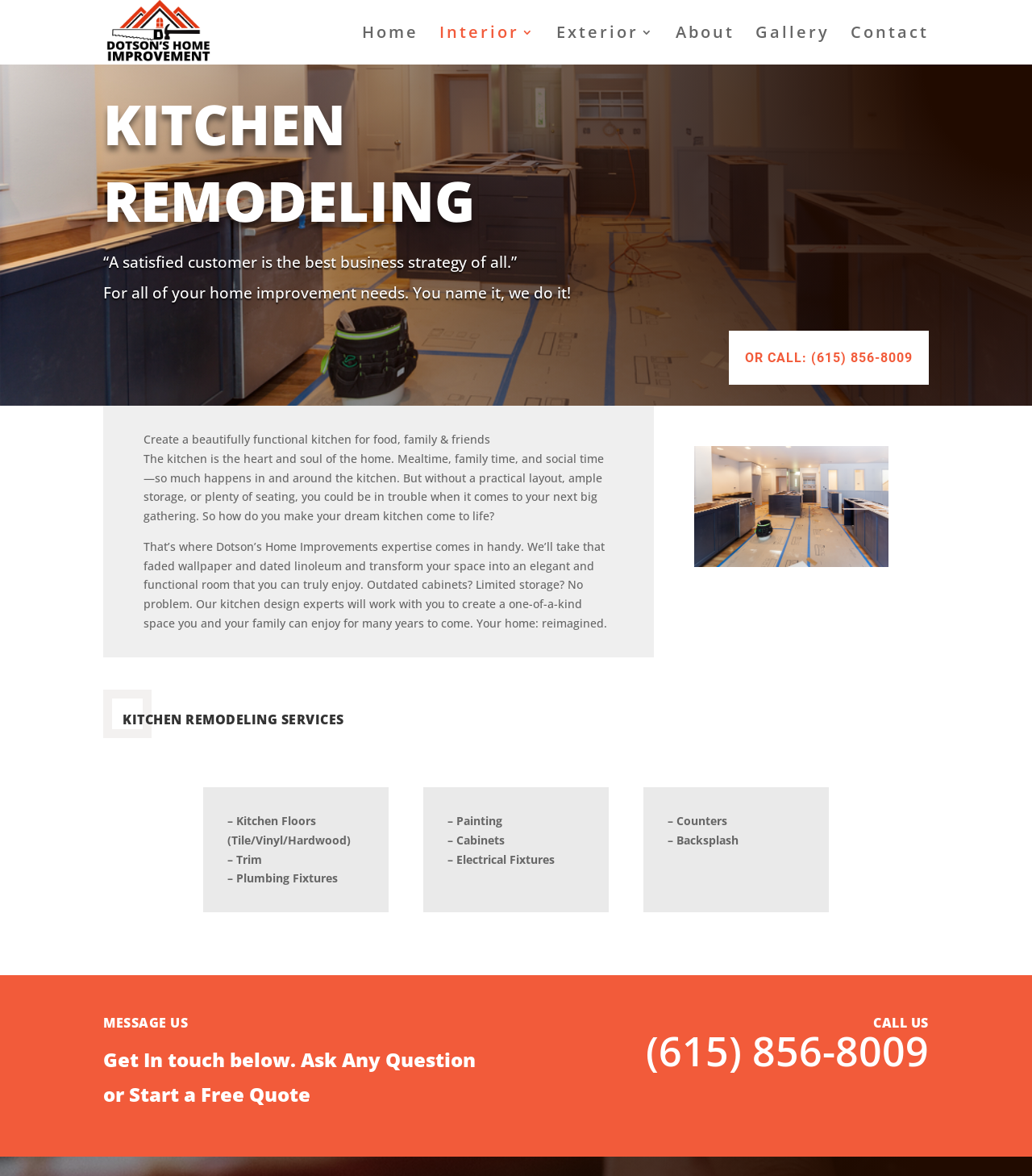Please predict the bounding box coordinates of the element's region where a click is necessary to complete the following instruction: "Click on the 'Home' link". The coordinates should be represented by four float numbers between 0 and 1, i.e., [left, top, right, bottom].

[0.351, 0.023, 0.405, 0.055]